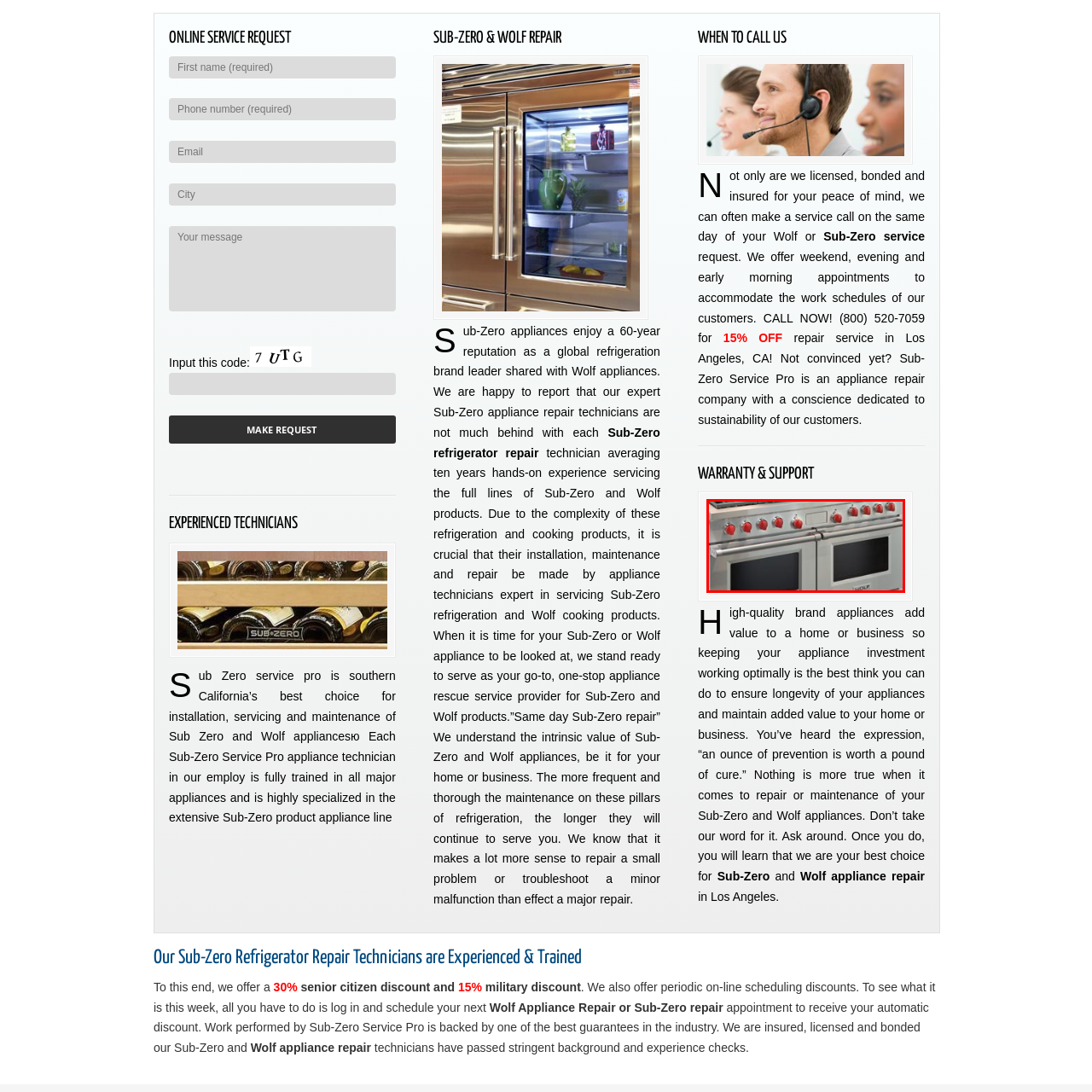Please provide a thorough description of the image inside the red frame.

The image depicts a high-end Wolf cooking range, characterized by its sleek stainless steel finish and multiple red control knobs prominently positioned along the front panel. This professional-grade appliance features a dual oven setup, with large viewing windows that provide visibility into the cooking area. Designed for serious chefs and home cooks alike, the Wolf range combines functionality and style, making it a centerpiece in any gourmet kitchen. Known for its durability and performance, this appliance is part of a renowned line that is often associated with premium kitchen experiences. The presence of this image is highlighted in the context of Sub-Zero and Wolf appliance repair services, emphasizing the importance of expert maintenance for such valuable equipment.